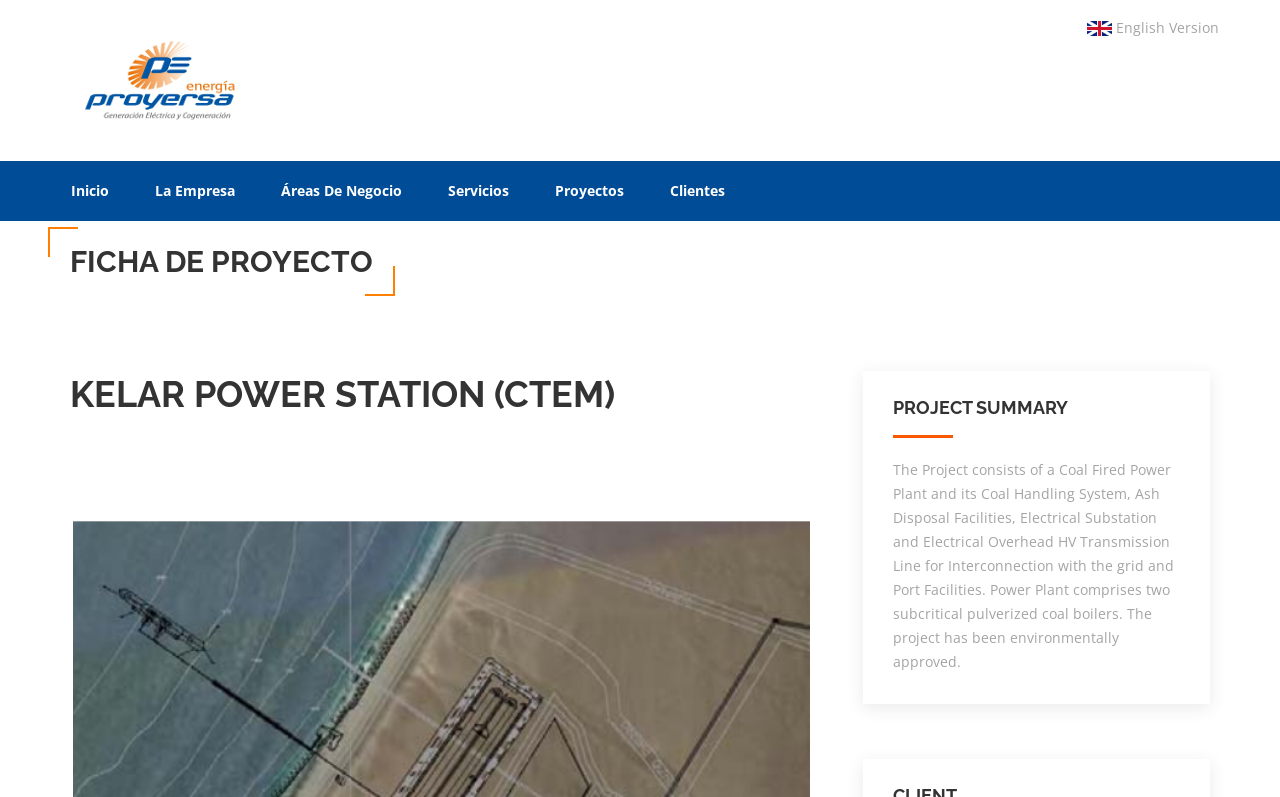Please reply to the following question using a single word or phrase: 
How many boilers are in the power plant?

Two